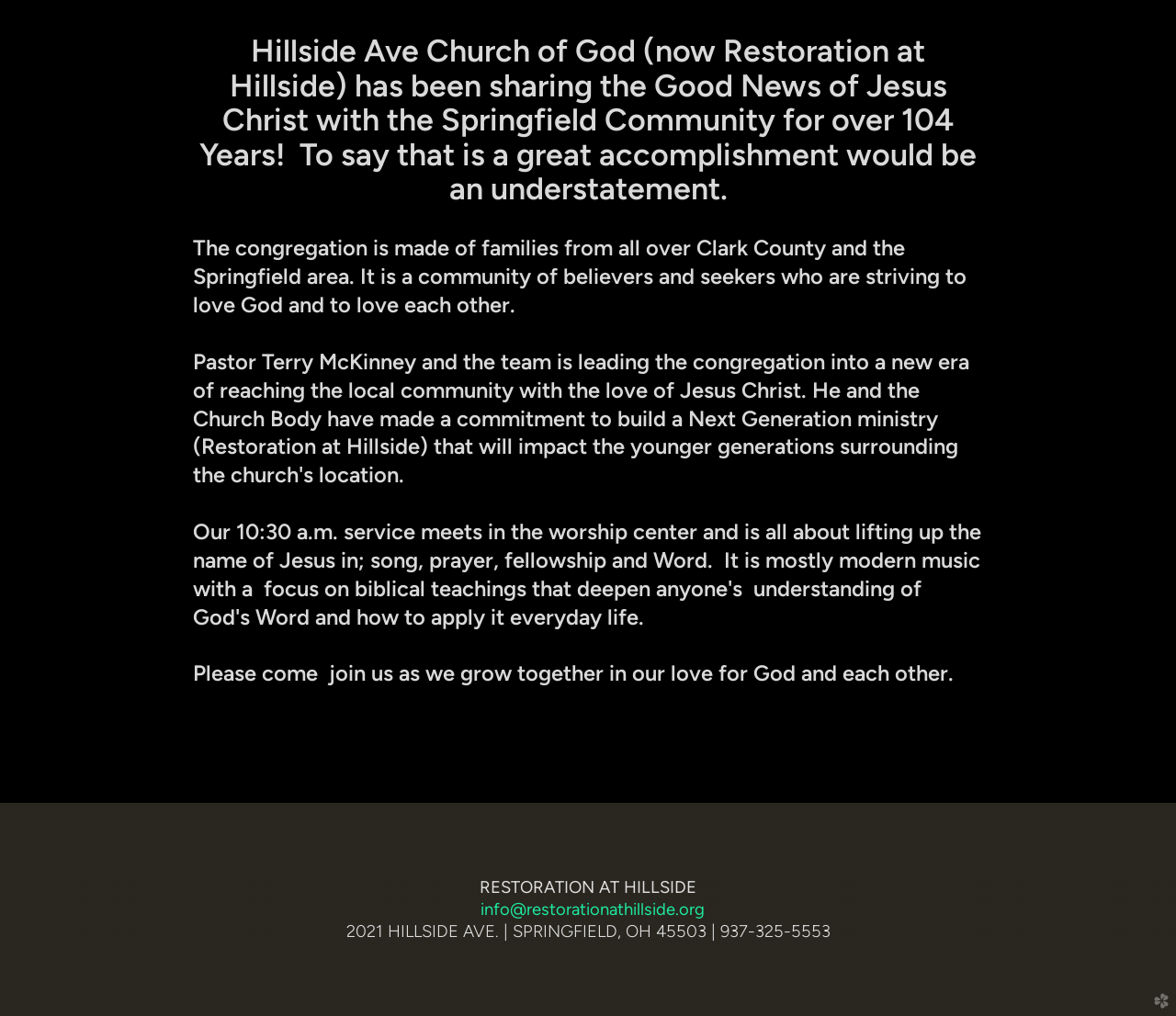What is the phone number of the church?
From the image, respond using a single word or phrase.

937-325-5553